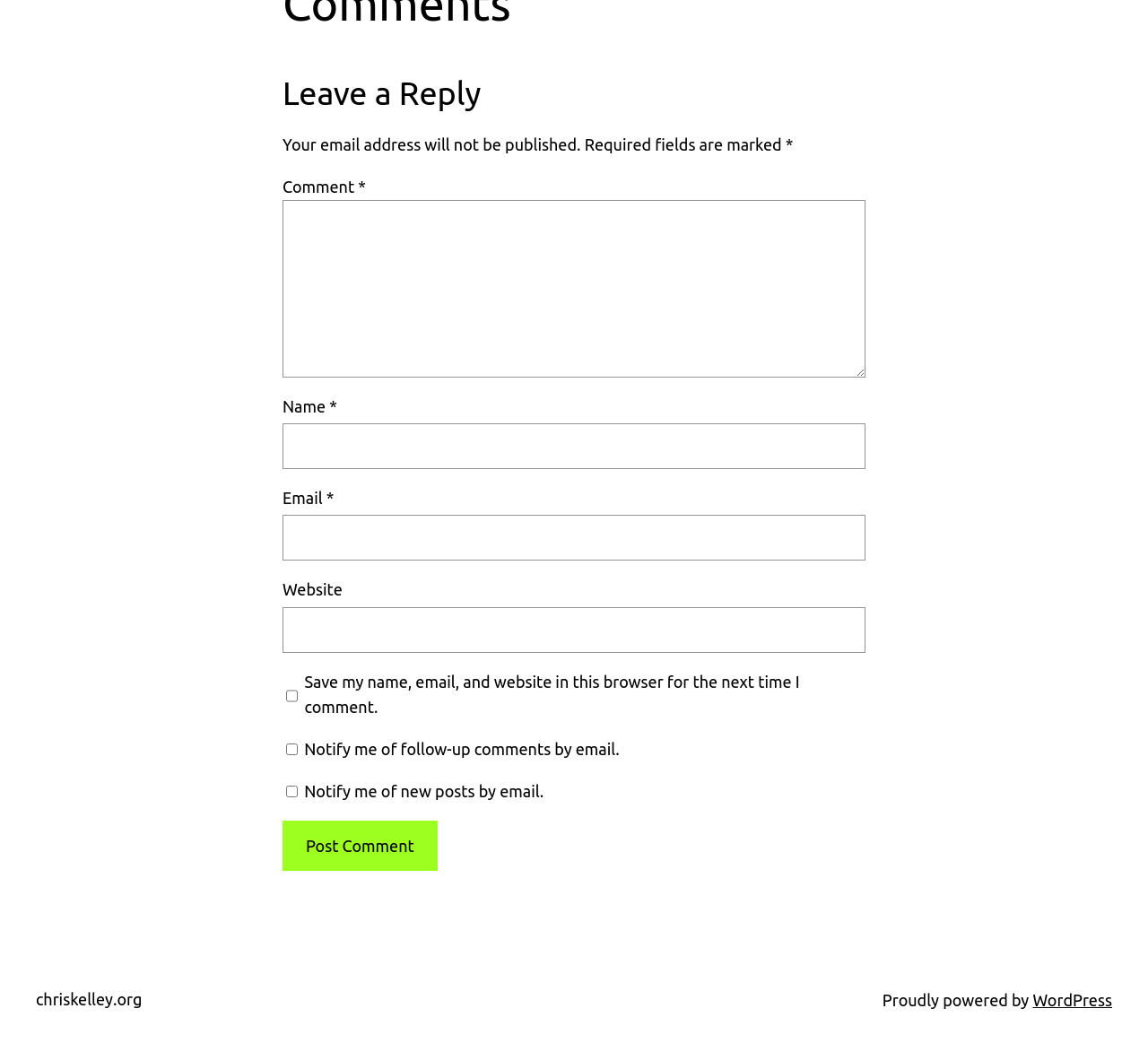Determine the bounding box coordinates of the clickable area required to perform the following instruction: "Post a comment". The coordinates should be represented as four float numbers between 0 and 1: [left, top, right, bottom].

[0.246, 0.78, 0.381, 0.828]